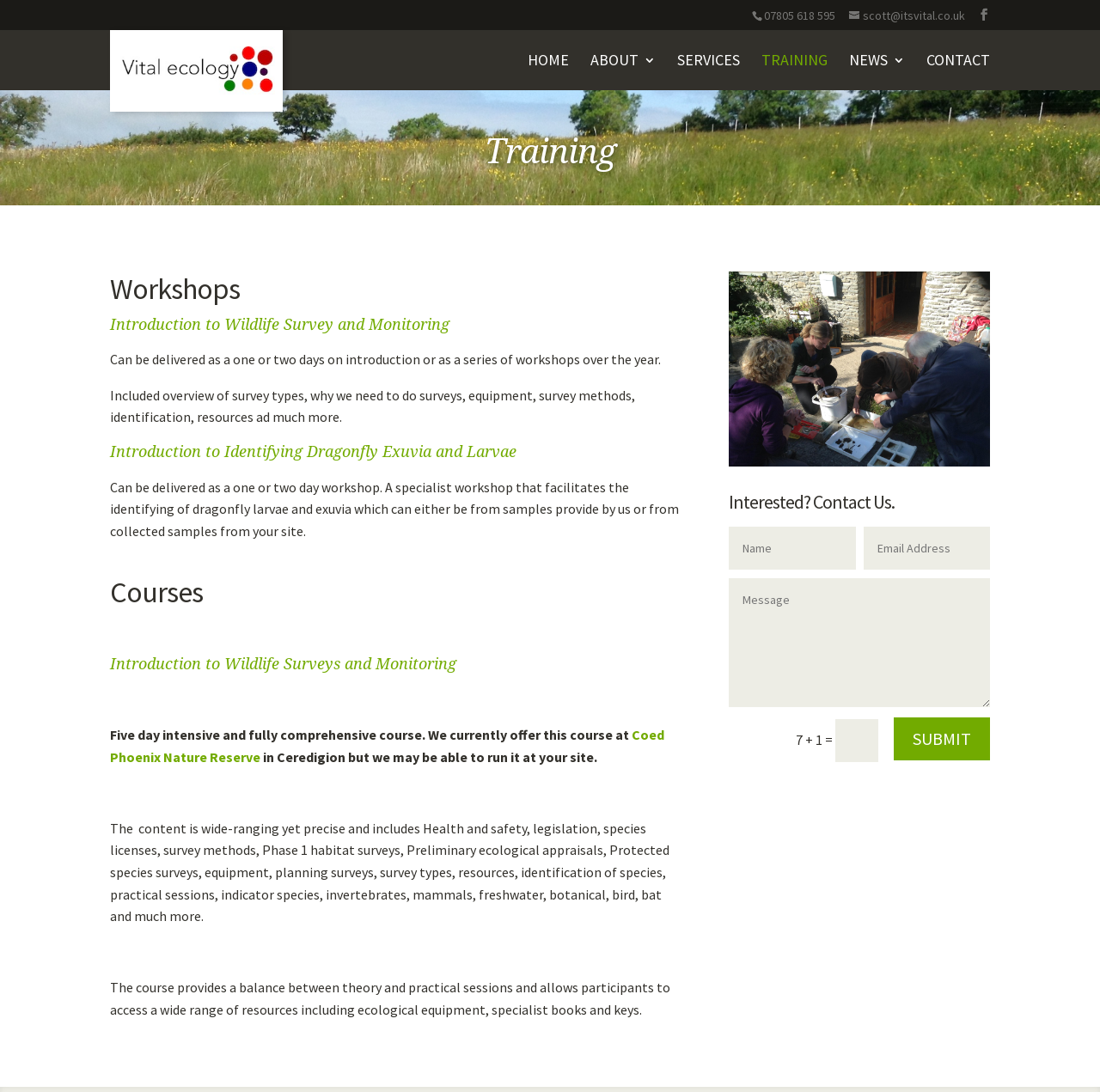Answer the question below using just one word or a short phrase: 
What is the name of the organization?

Vital Ecology